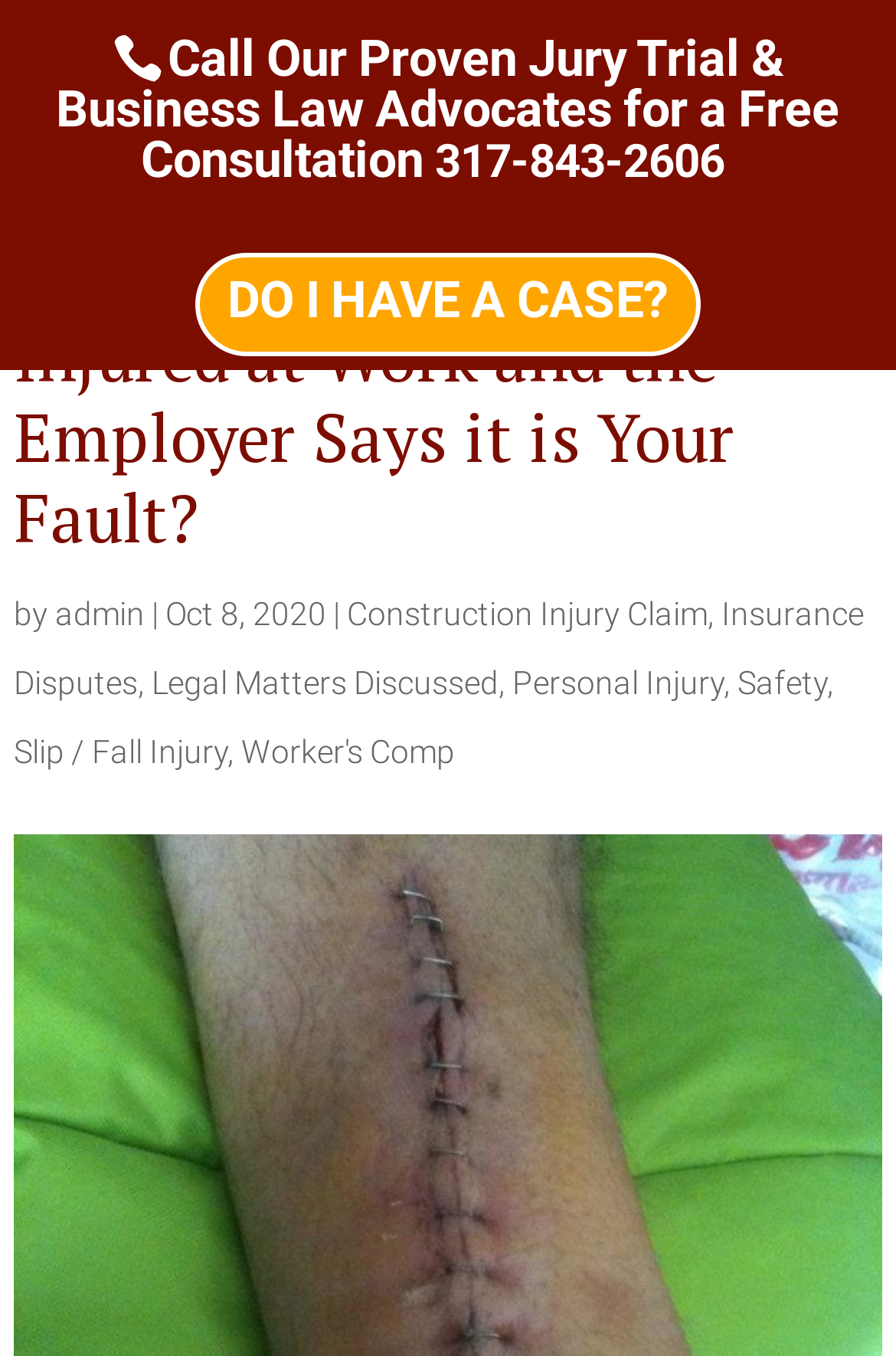Could you provide the bounding box coordinates for the portion of the screen to click to complete this instruction: "Check the details of worker's comp"?

[0.269, 0.541, 0.507, 0.568]